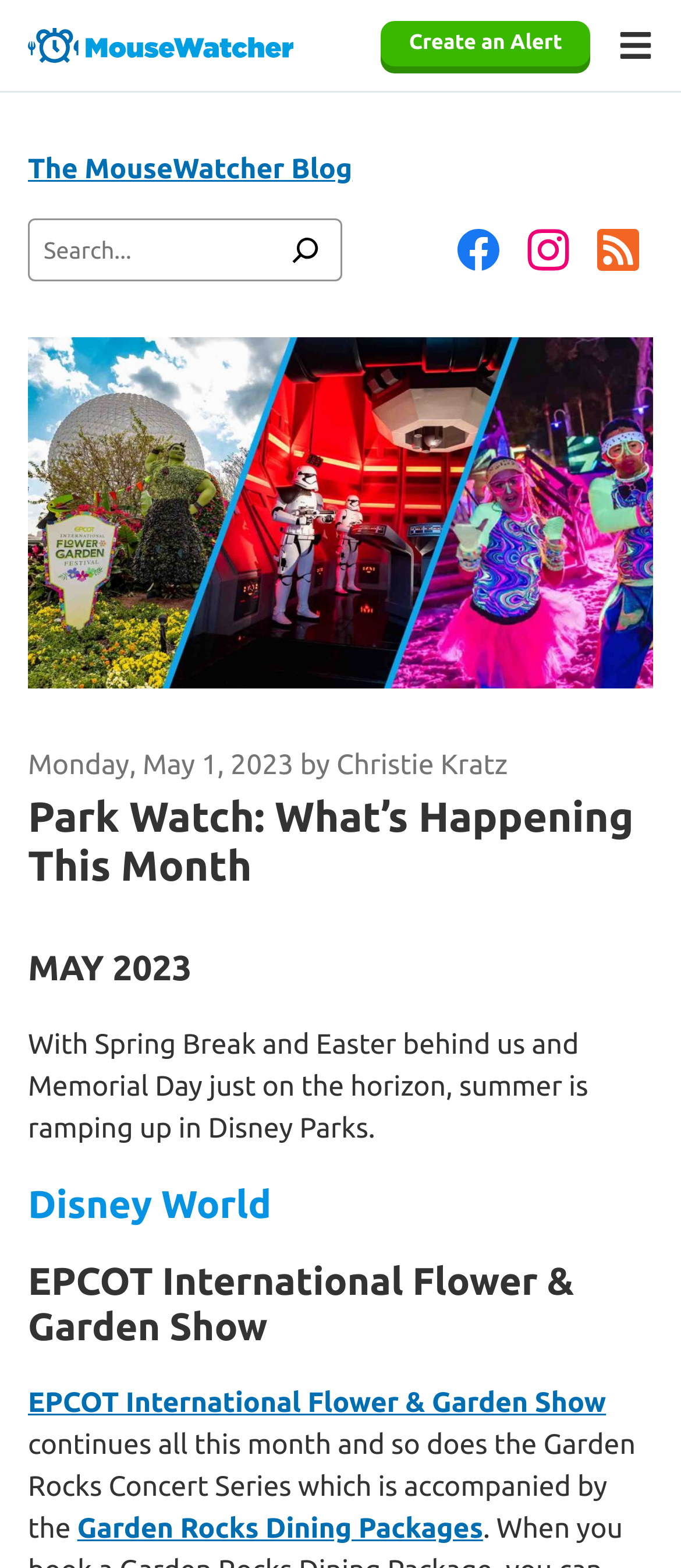Please determine the bounding box coordinates of the clickable area required to carry out the following instruction: "Read about EPCOT International Flower & Garden Show". The coordinates must be four float numbers between 0 and 1, represented as [left, top, right, bottom].

[0.041, 0.885, 0.89, 0.905]